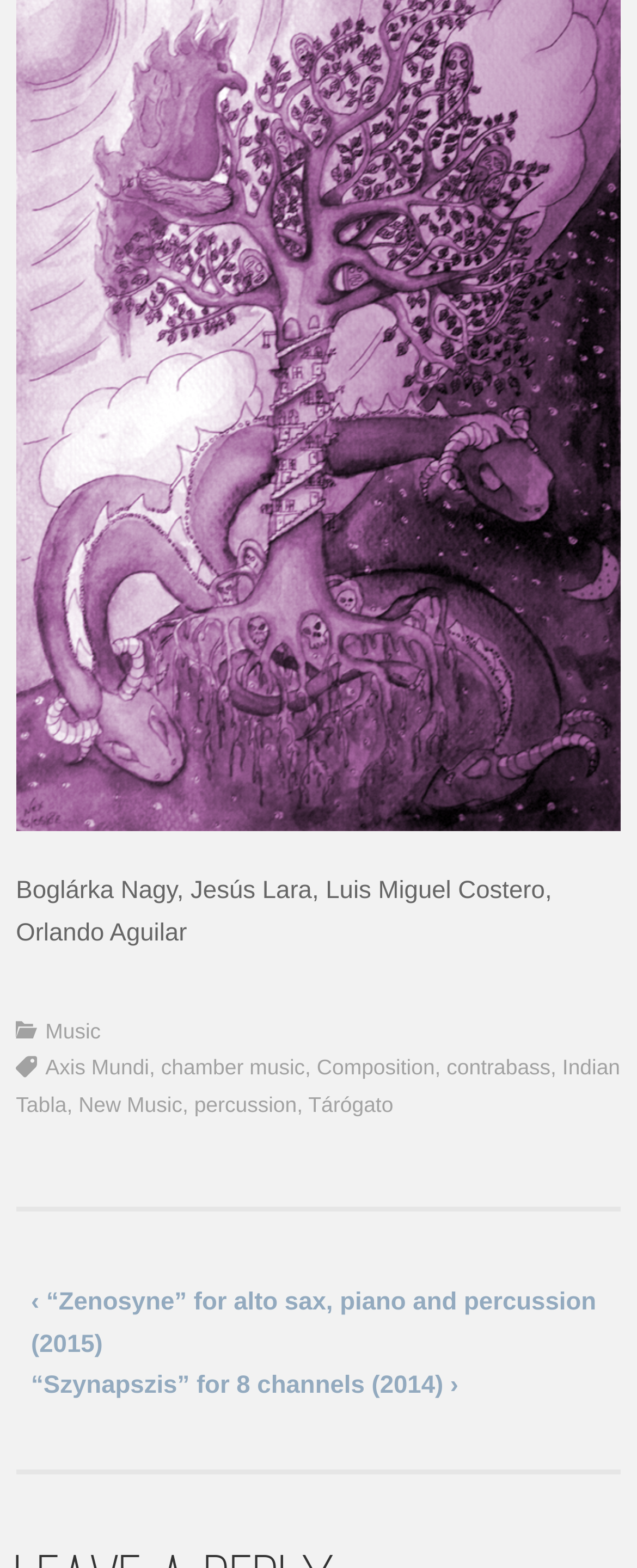What is the year mentioned in the link '‹ “Zenosyne” for alto sax, piano and percussion (2015)'?
Answer the question with as much detail as you can, using the image as a reference.

The link text explicitly mentions the year '2015' as part of the composition details.